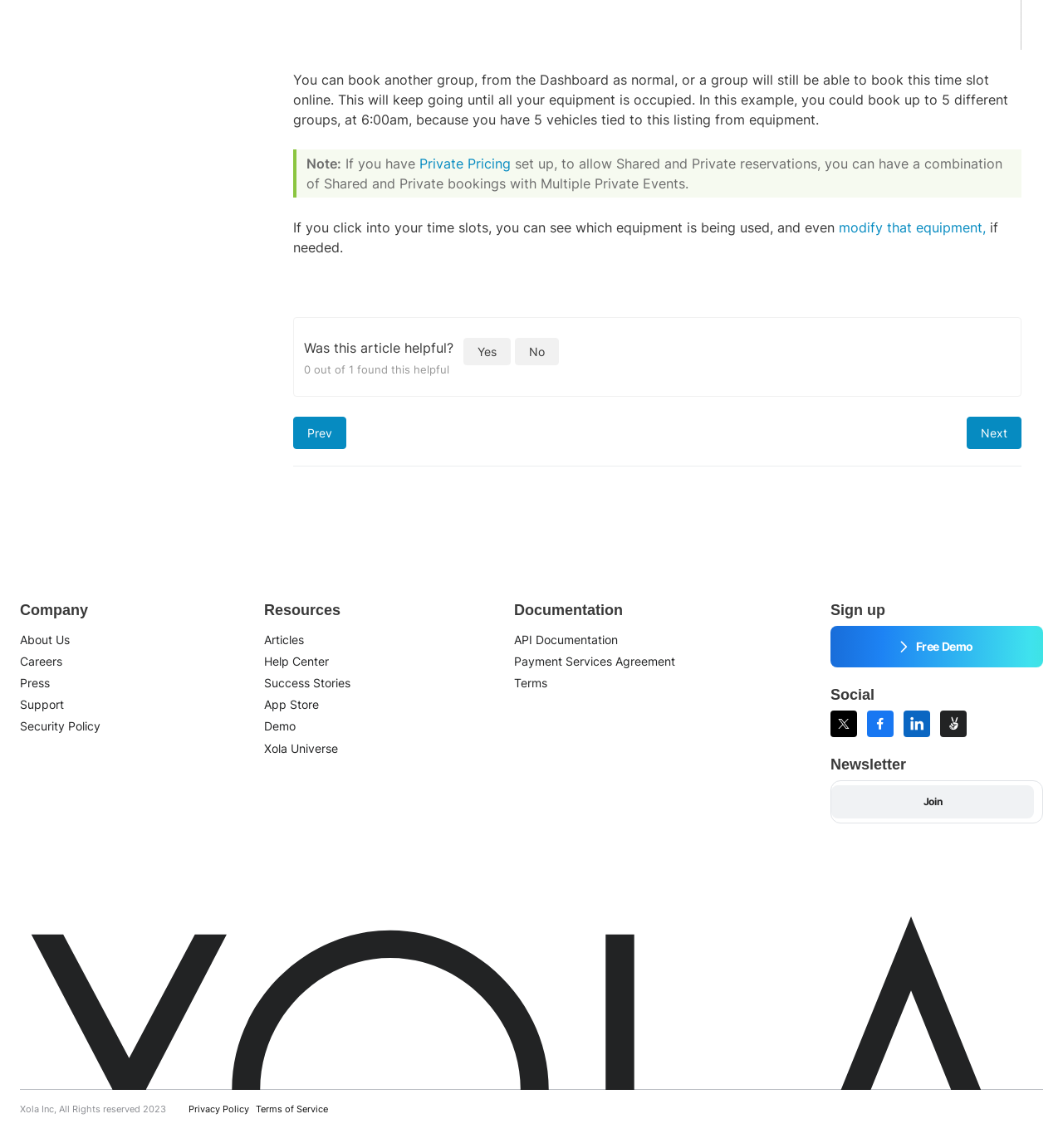Using the element description: "value="Join"", determine the bounding box coordinates. The coordinates should be in the format [left, top, right, bottom], with values between 0 and 1.

[0.782, 0.684, 0.973, 0.713]